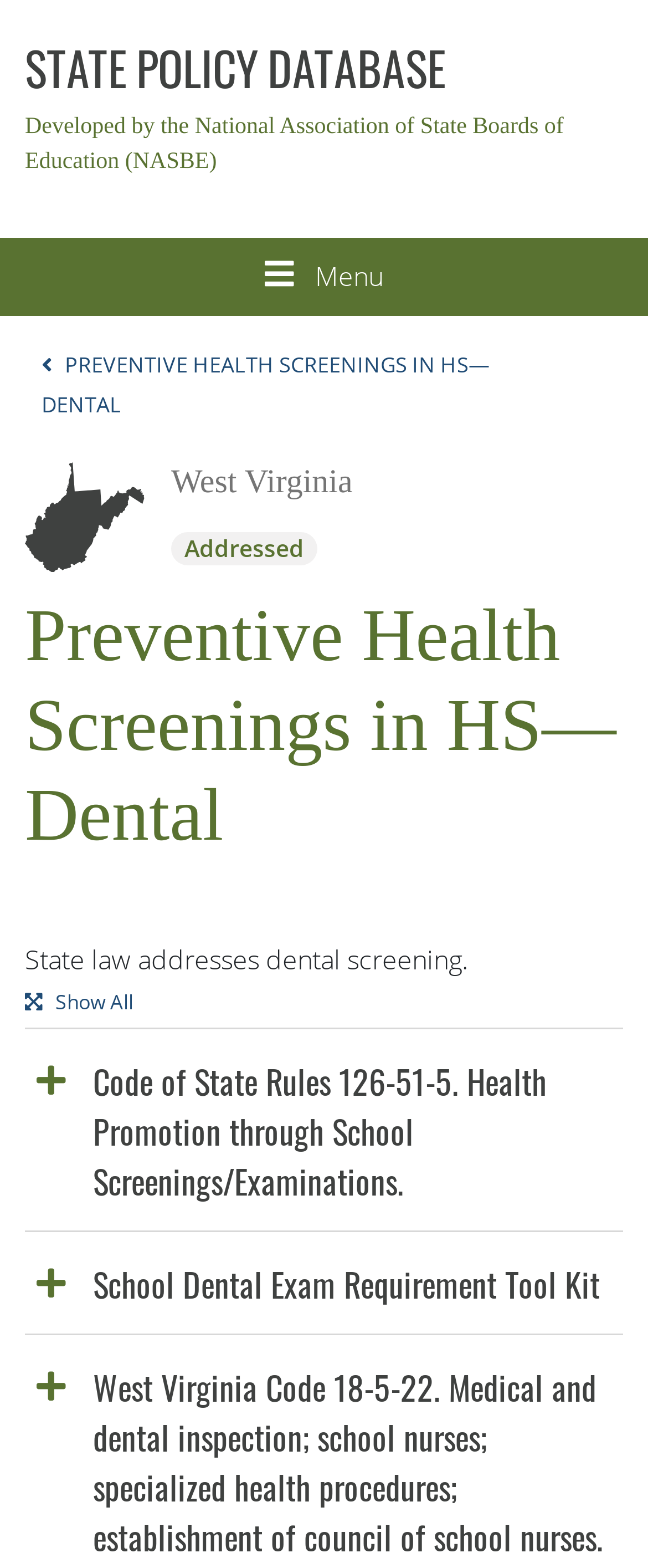Please answer the following question as detailed as possible based on the image: 
What is the state featured on the webpage?

I determined the state by looking at the image 'Outline of the state of West Virginia' located within the header section of the webpage, as well as the static text 'State' located nearby.